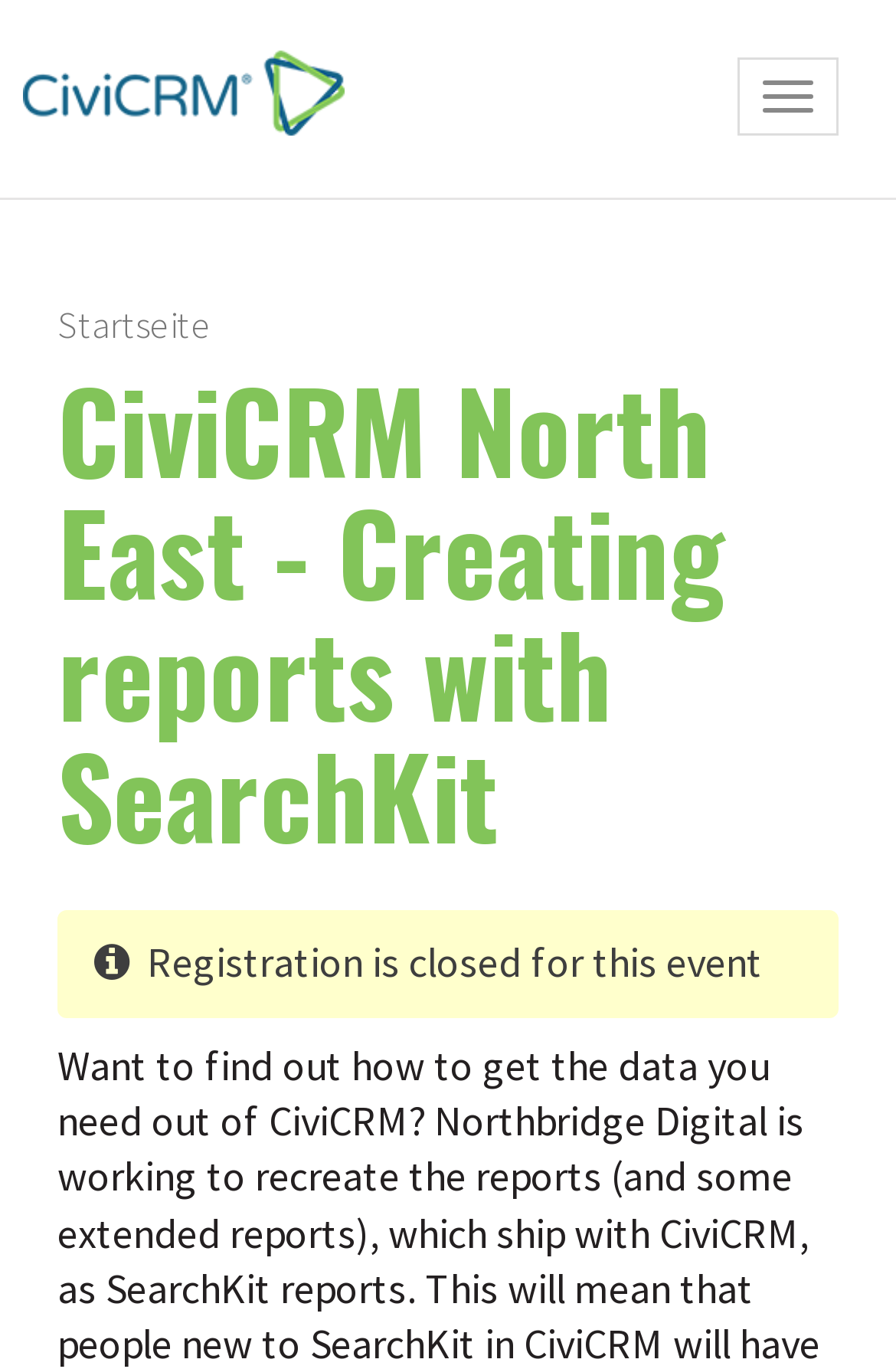Answer in one word or a short phrase: 
How many links are in the top section?

3